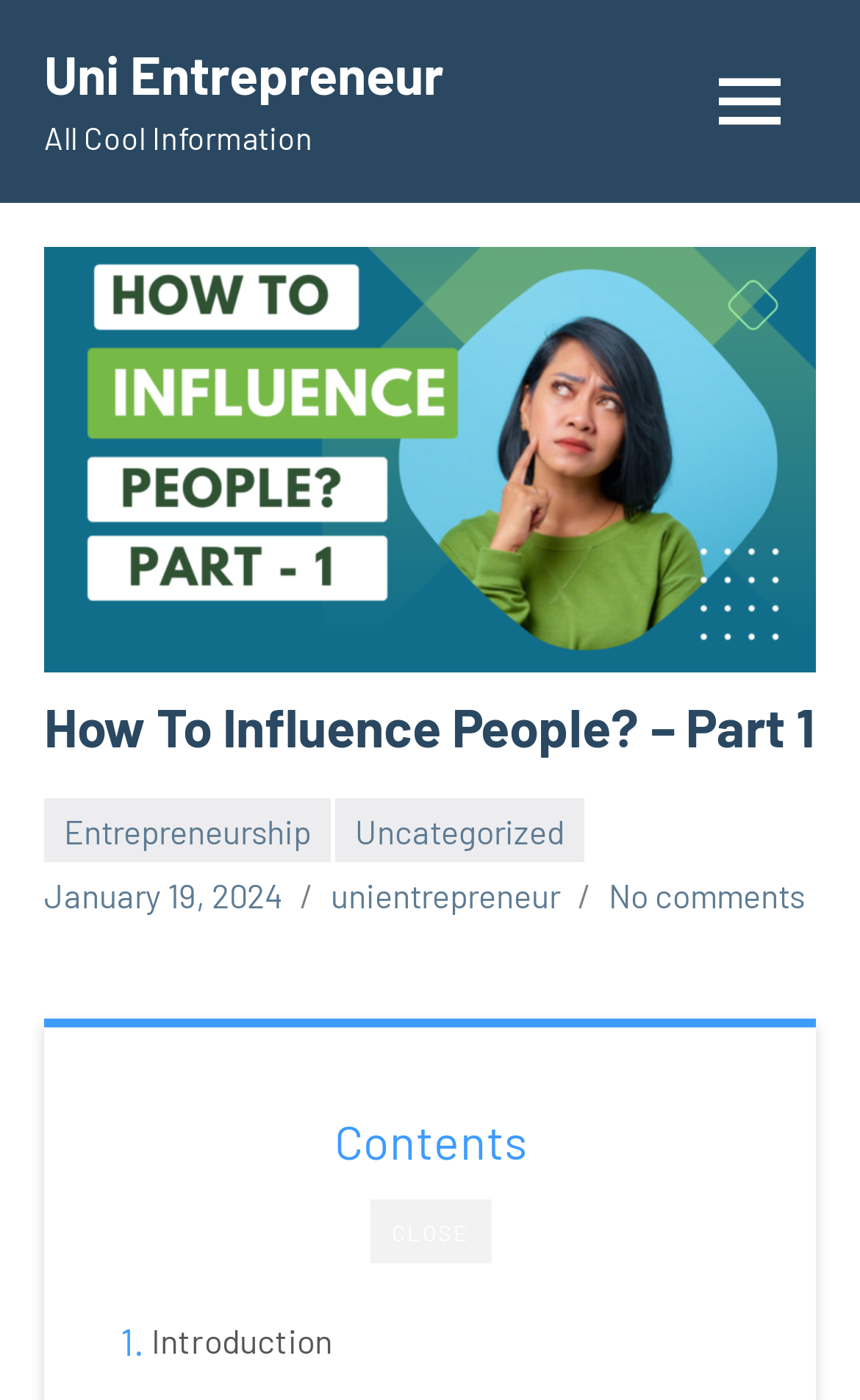Please specify the bounding box coordinates of the element that should be clicked to execute the given instruction: 'Open the primary menu'. Ensure the coordinates are four float numbers between 0 and 1, expressed as [left, top, right, bottom].

[0.795, 0.025, 0.949, 0.12]